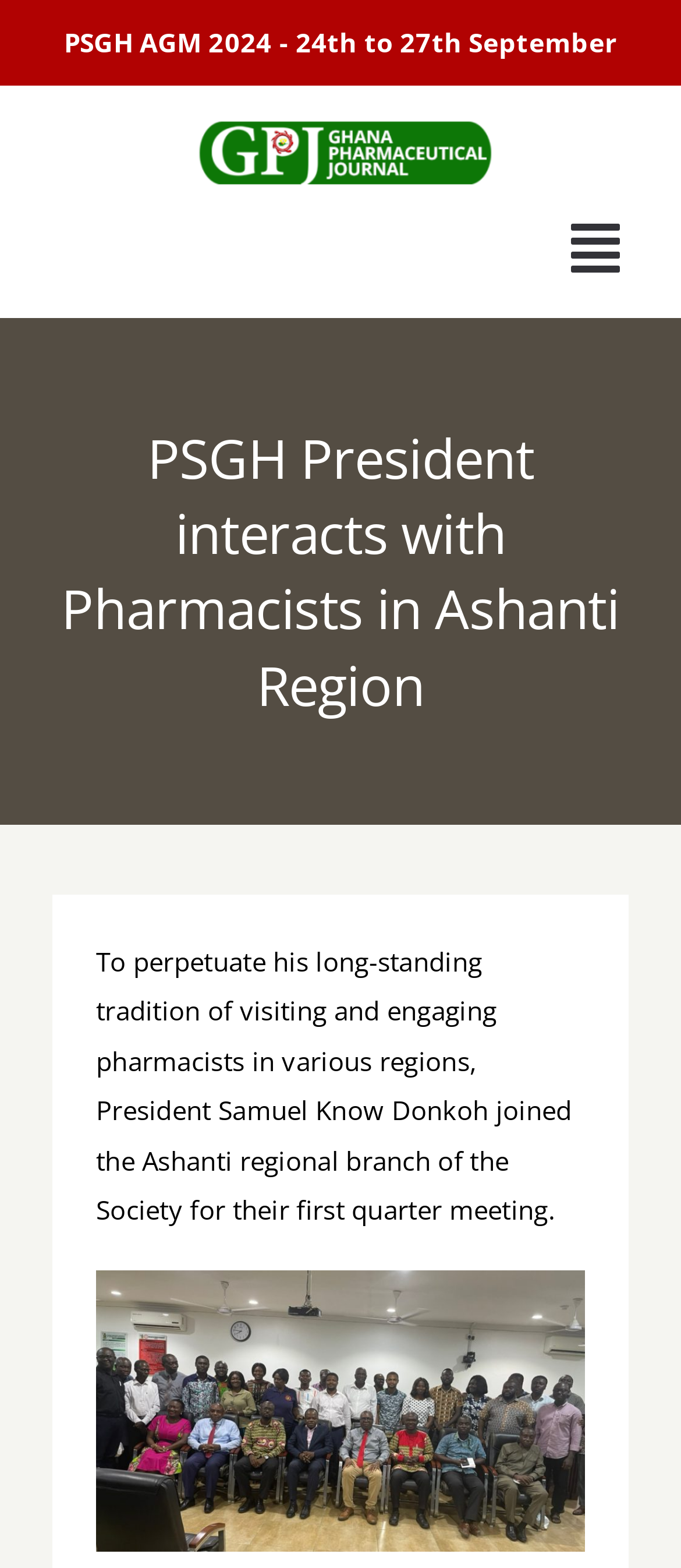Provide your answer to the question using just one word or phrase: What is the name of the journal?

Ghana Pharmaceutical Journal